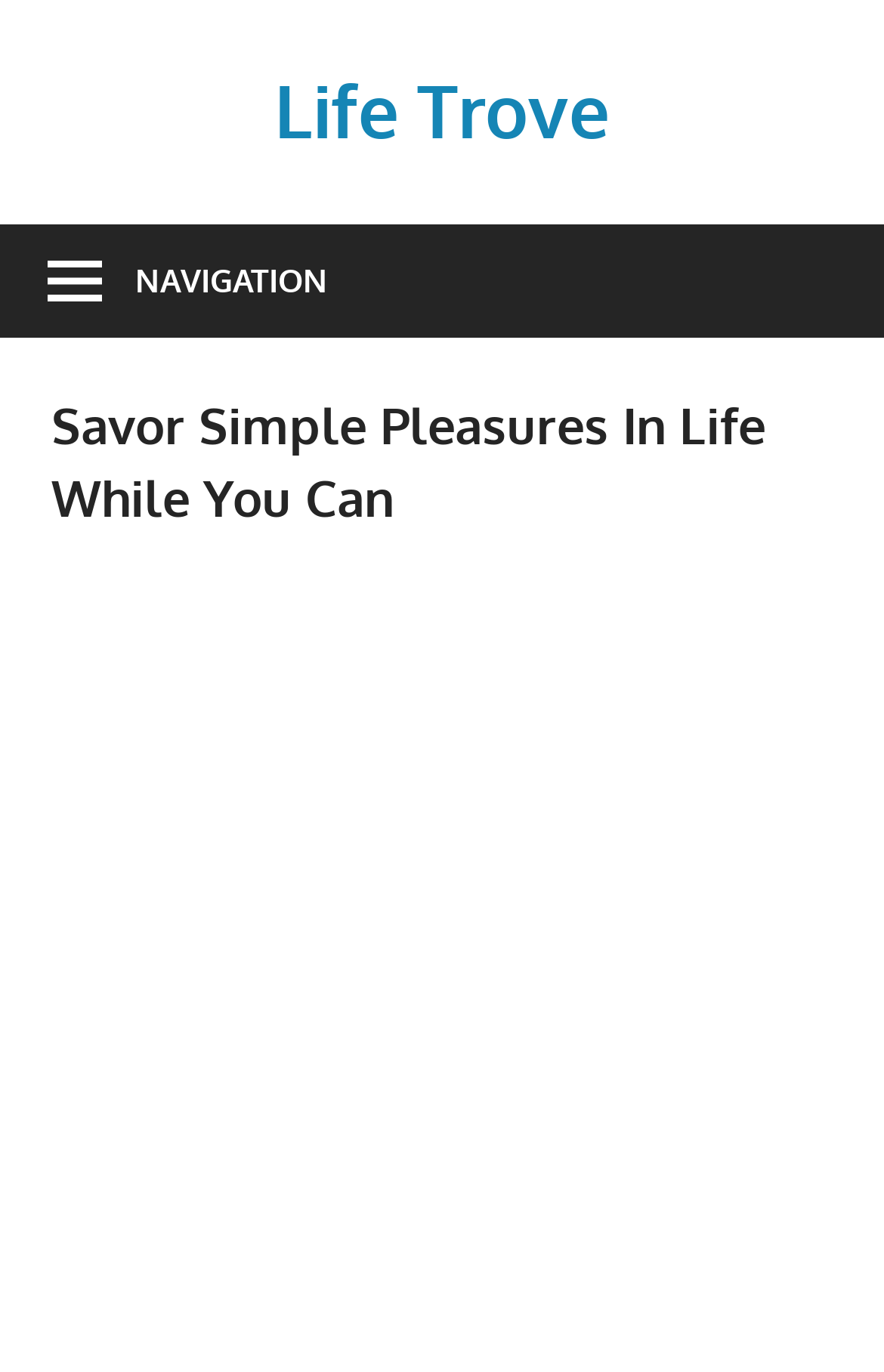What is the main theme of the website?
Respond to the question with a single word or phrase according to the image.

Savor Simple Pleasures In Life